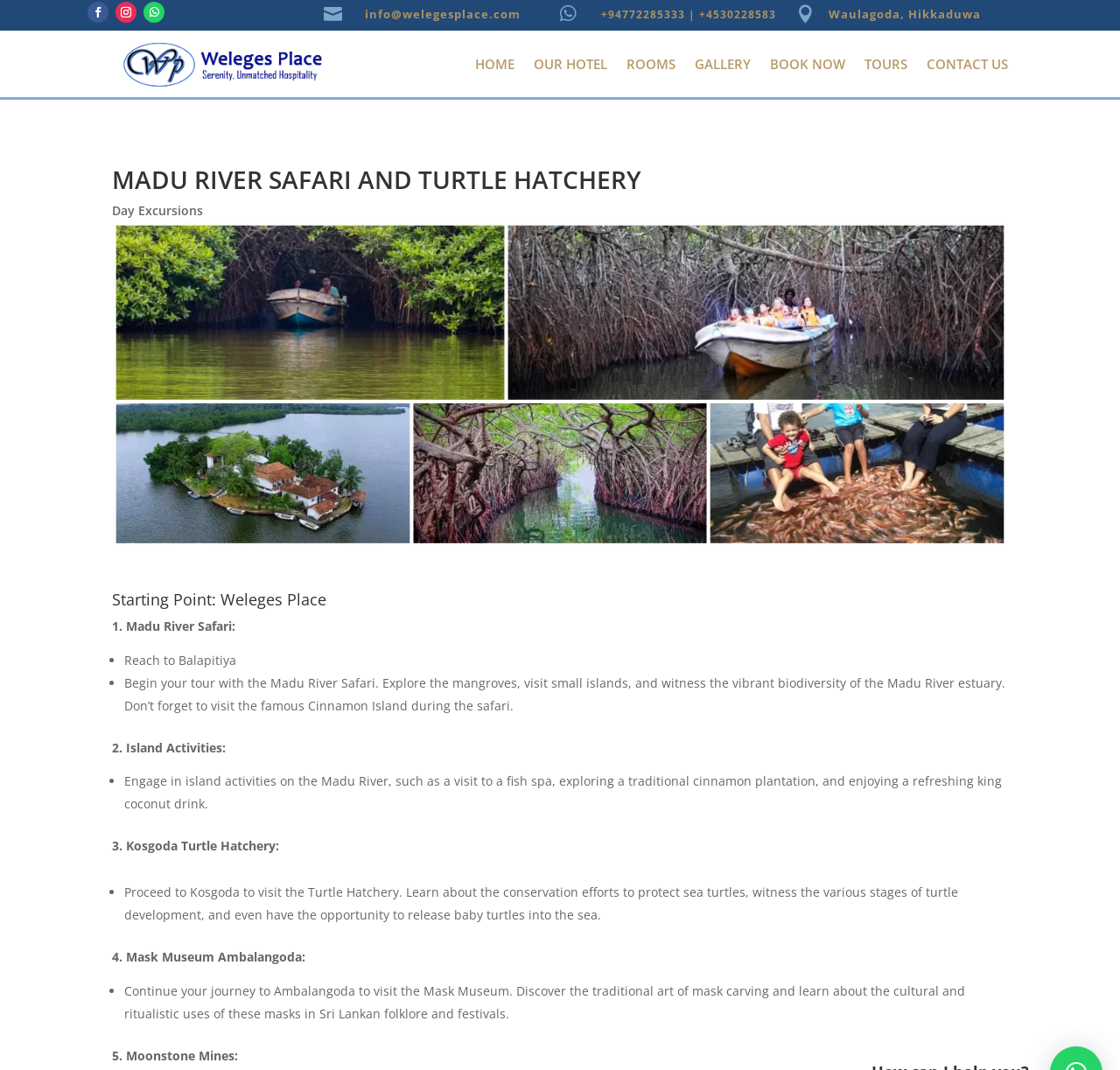Locate and generate the text content of the webpage's heading.

MADU RIVER SAFARI AND TURTLE HATCHERY